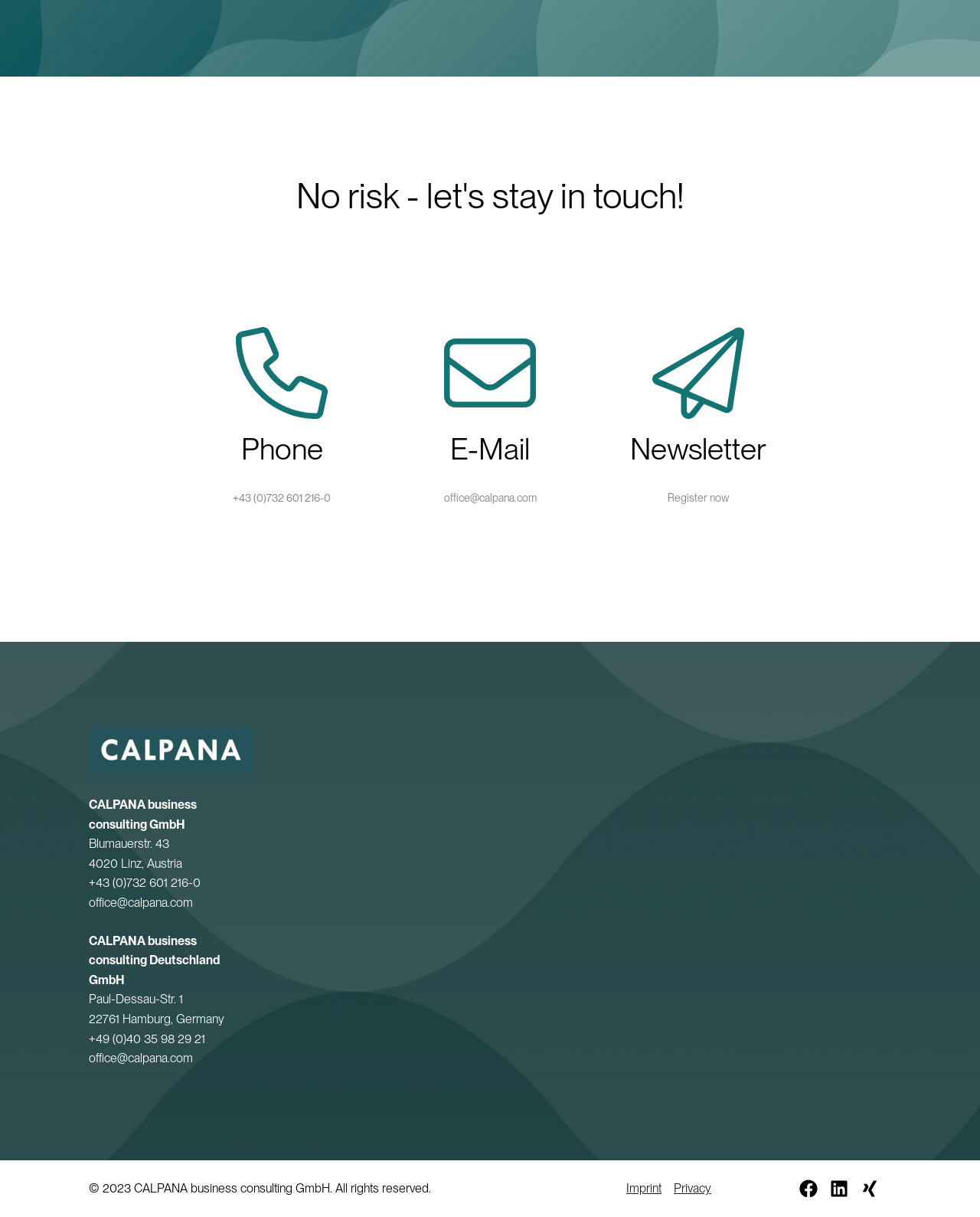Please find the bounding box coordinates of the clickable region needed to complete the following instruction: "Go to the about us page". The bounding box coordinates must consist of four float numbers between 0 and 1, i.e., [left, top, right, bottom].

[0.328, 0.708, 0.375, 0.72]